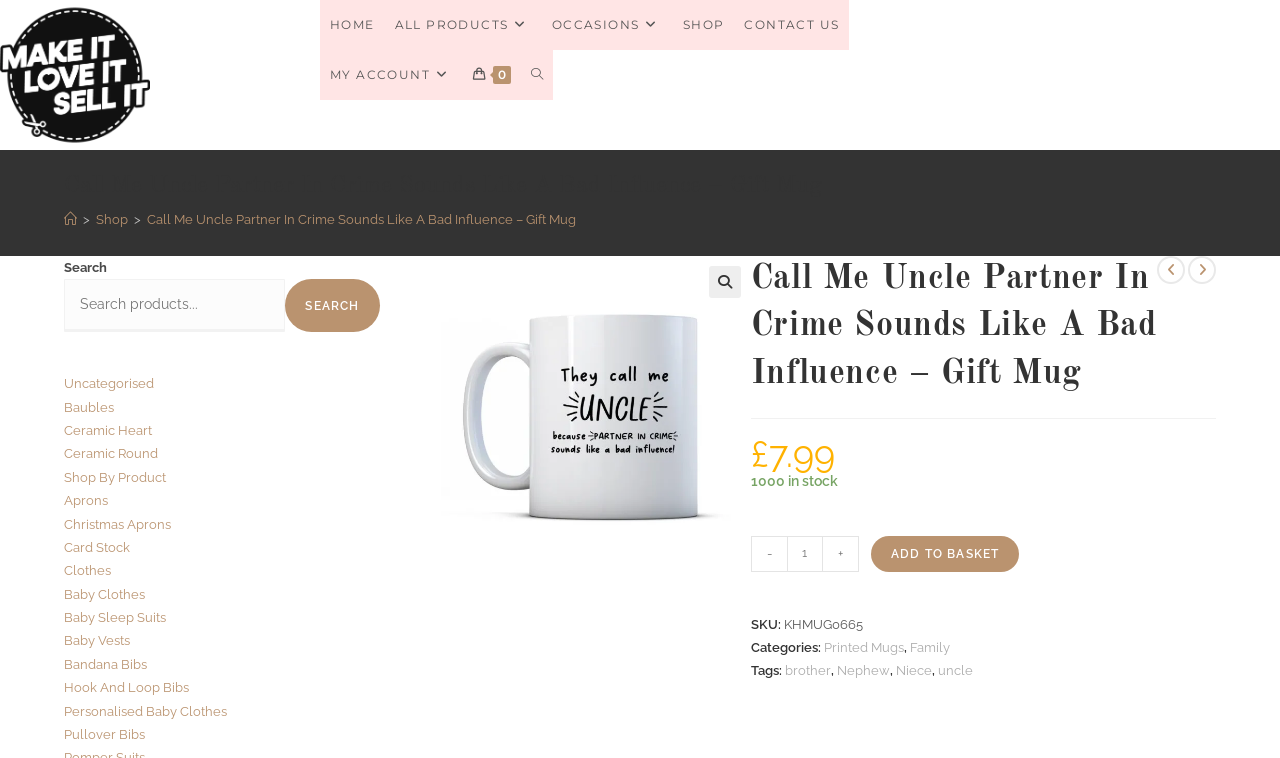Determine the bounding box coordinates for the area that needs to be clicked to fulfill this task: "Click on the 'HOME' link". The coordinates must be given as four float numbers between 0 and 1, i.e., [left, top, right, bottom].

[0.25, 0.0, 0.3, 0.066]